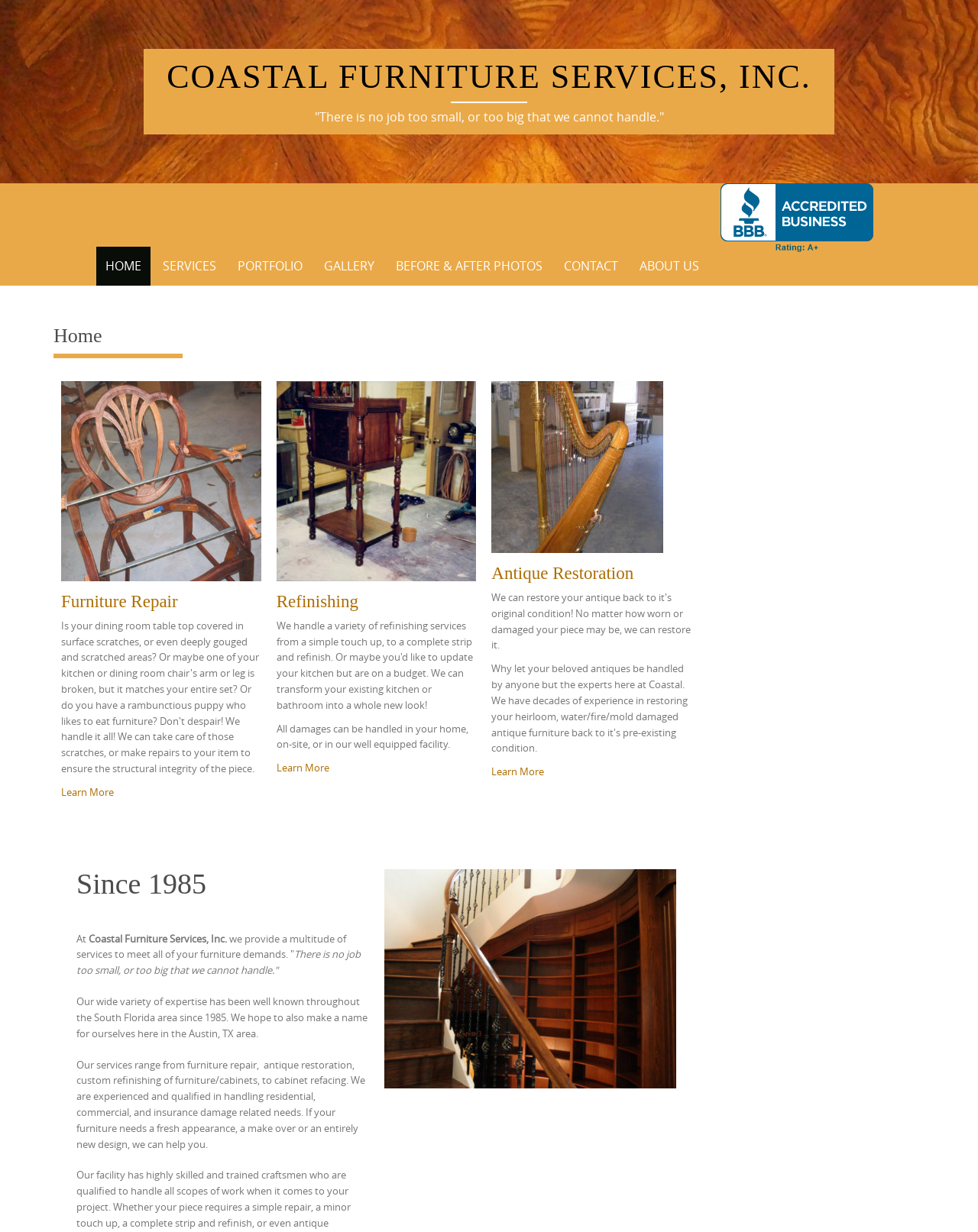What services does the company provide?
Refer to the image and give a detailed answer to the question.

The services provided by the company can be found in the text elements on the webpage, which mention 'furniture repair', 'refinishing', and 'antique restoration' as part of their services.